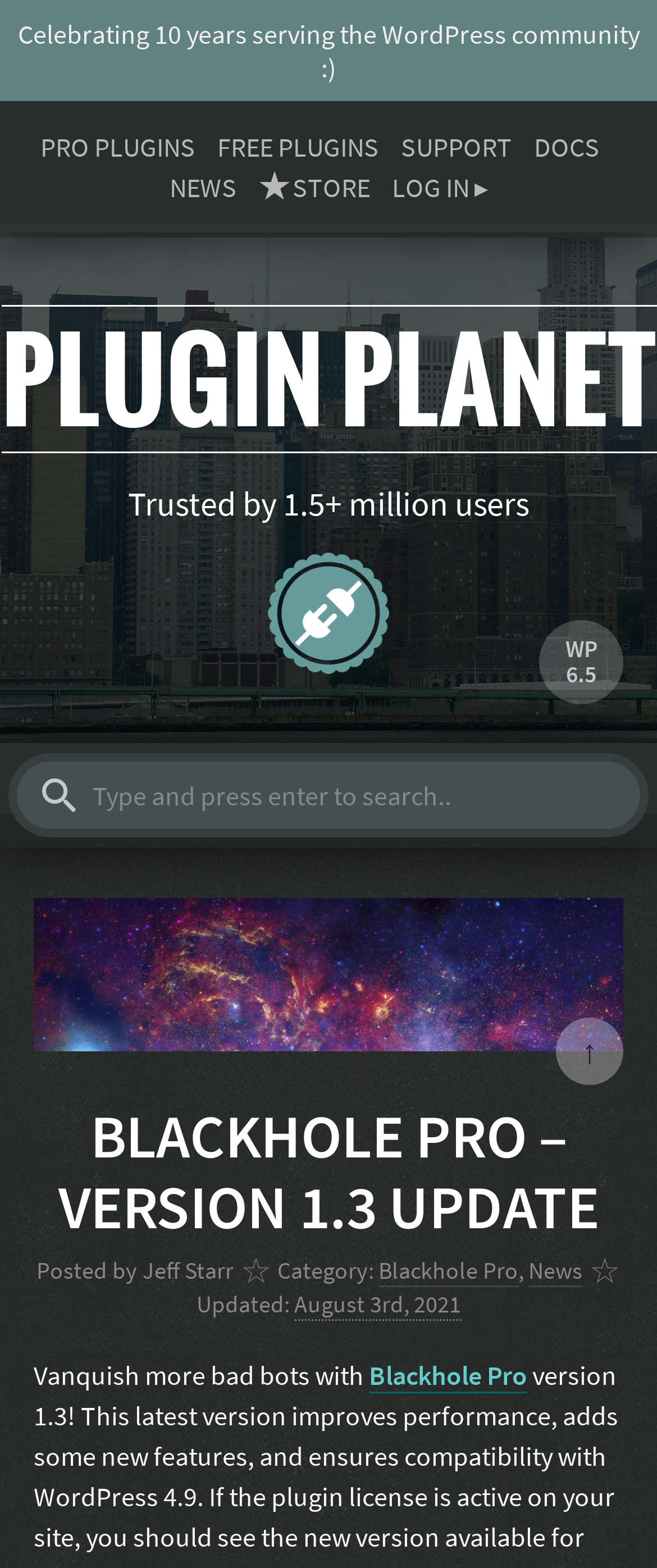Who posted the update?
Answer with a single word or phrase by referring to the visual content.

Jeff Starr